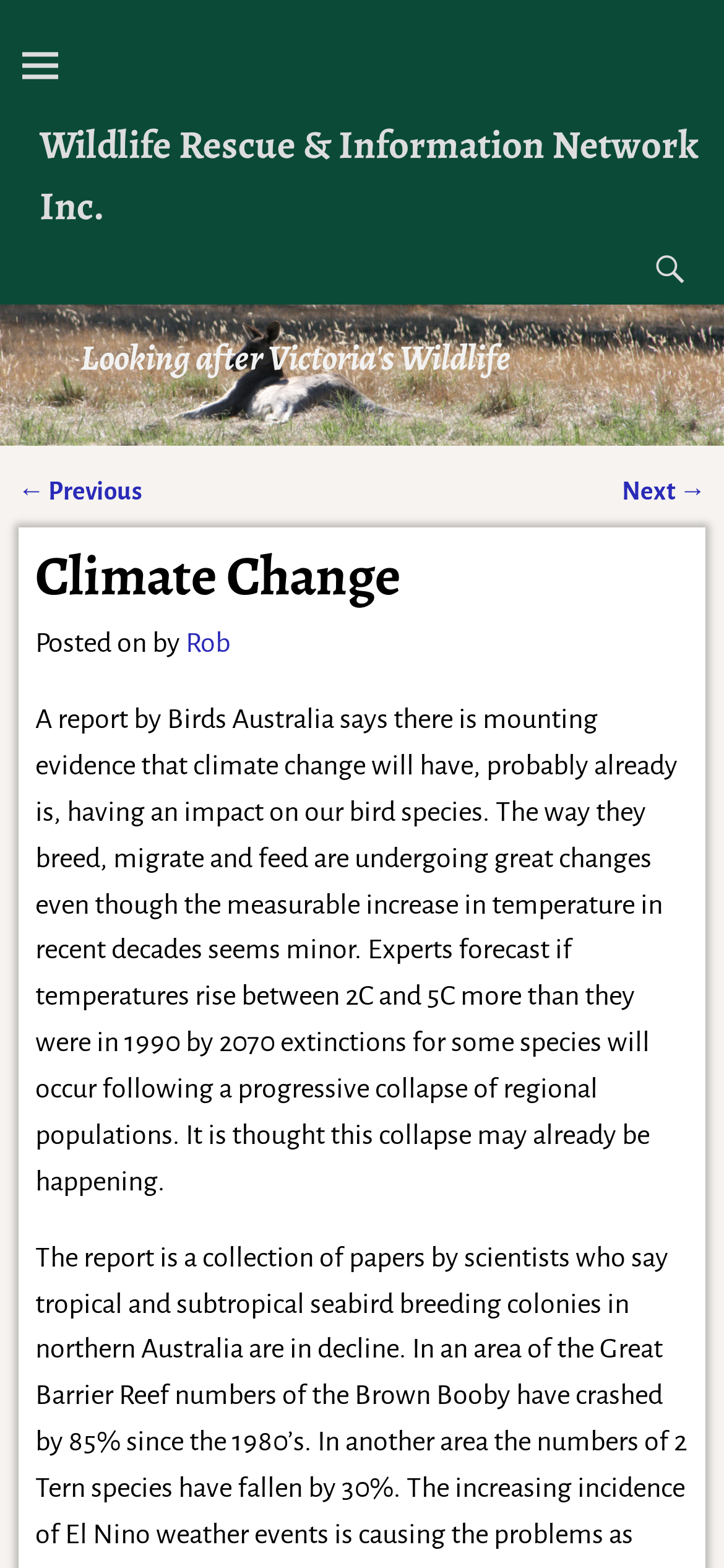What is the current impact of climate change on bird species?
Refer to the image and give a detailed answer to the query.

I found the answer by reading the text which states that 'the way they breed, migrate and feed are undergoing great changes even though the measurable increase in temperature in recent decades seems minor'.